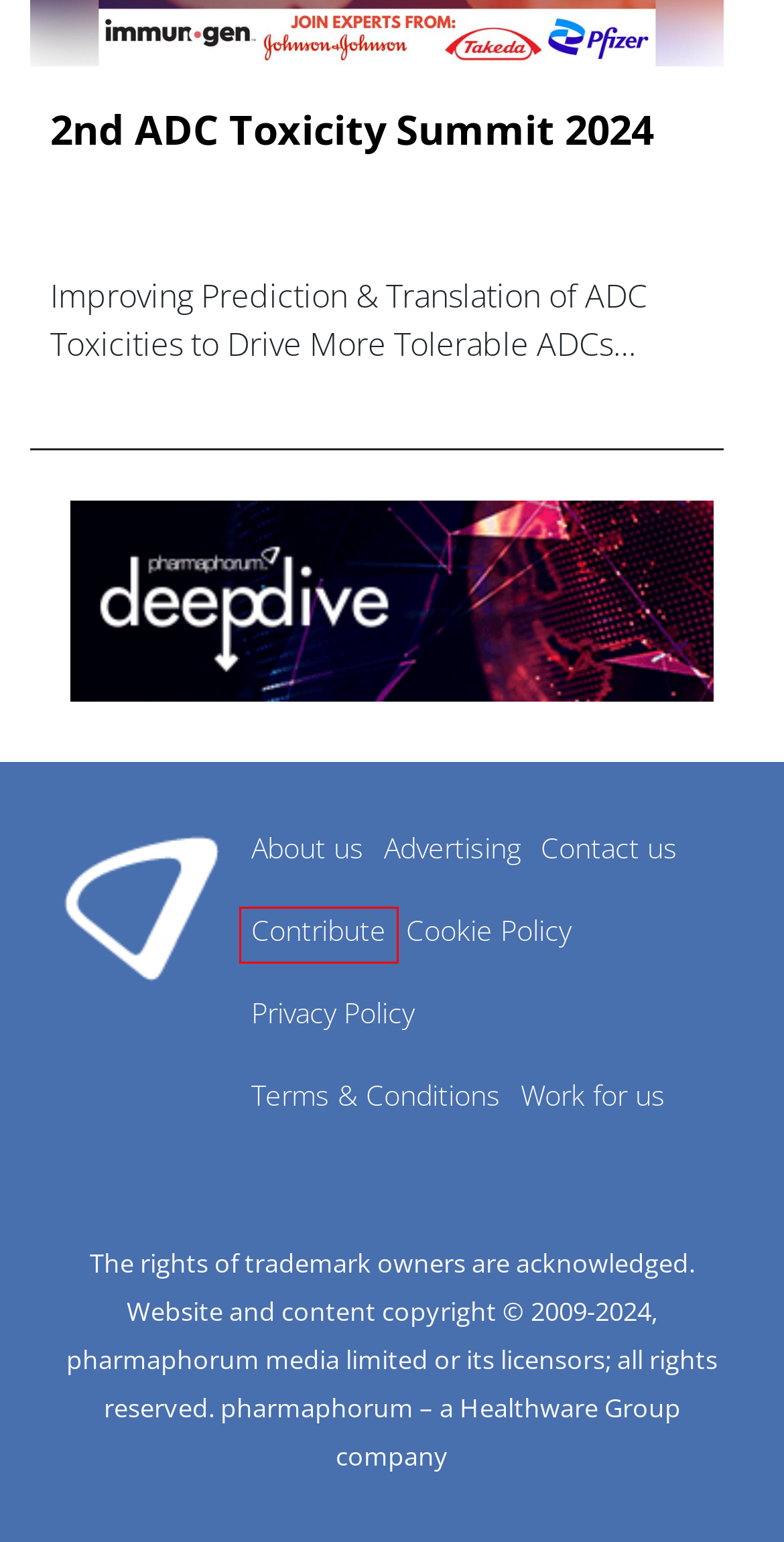Given a screenshot of a webpage with a red rectangle bounding box around a UI element, select the best matching webpage description for the new webpage that appears after clicking the highlighted element. The candidate descriptions are:
A. About pharmaphorum
B. Privacy Policy | Your Data, Our Commitment | pharmaphorum
C. Clinical trials: Their design, location, and, potentially, their simulation | pharmaphorum
D. MSD’s maternal health initiative passes big milestone | pharmaphorum
E. Get in Touch | Contact pharmaphorum
F. 2nd ADC Toxicity Summit 2024 | pharmaphorum
G. Terms and Conditions | pharmaphorum Guidelines
H. Contribute to pharmaphorum | Share Your Insights

H